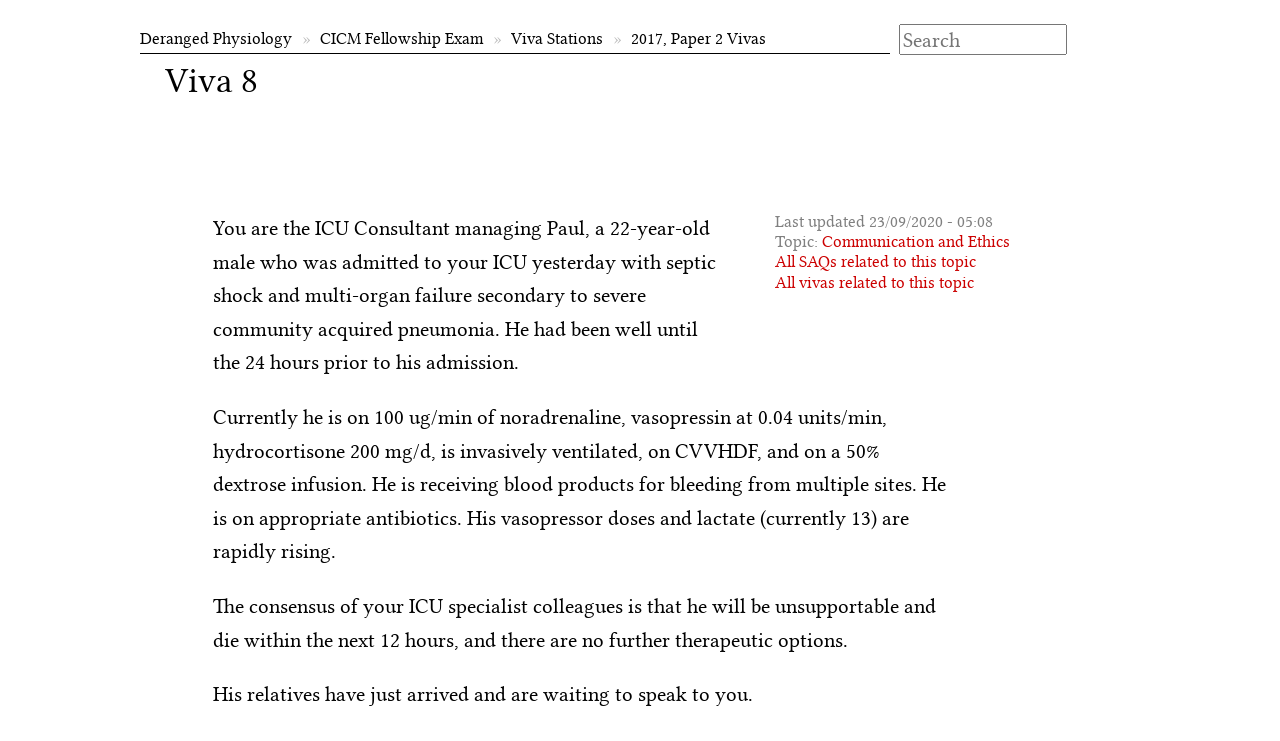Locate the bounding box coordinates of the region to be clicked to comply with the following instruction: "go to Deranged Physiology". The coordinates must be four float numbers between 0 and 1, in the form [left, top, right, bottom].

[0.109, 0.039, 0.228, 0.065]